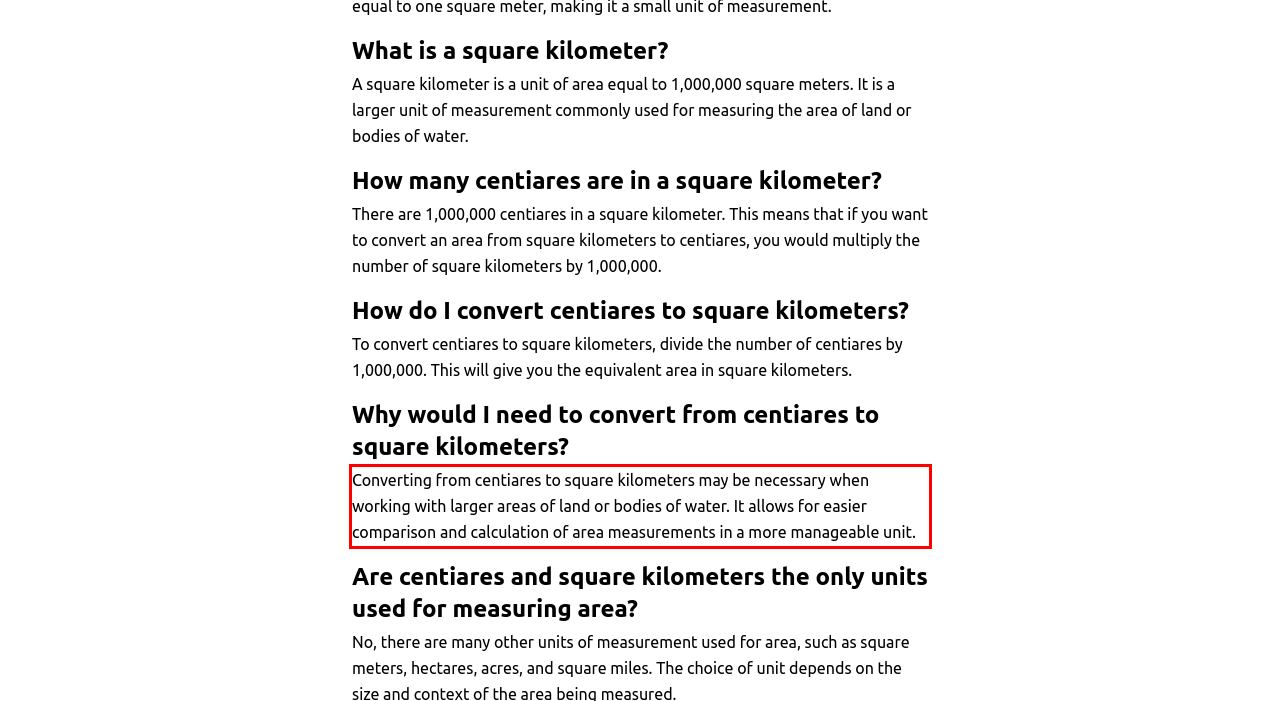Look at the webpage screenshot and recognize the text inside the red bounding box.

Converting from centiares to square kilometers may be necessary when working with larger areas of land or bodies of water. It allows for easier comparison and calculation of area measurements in a more manageable unit.